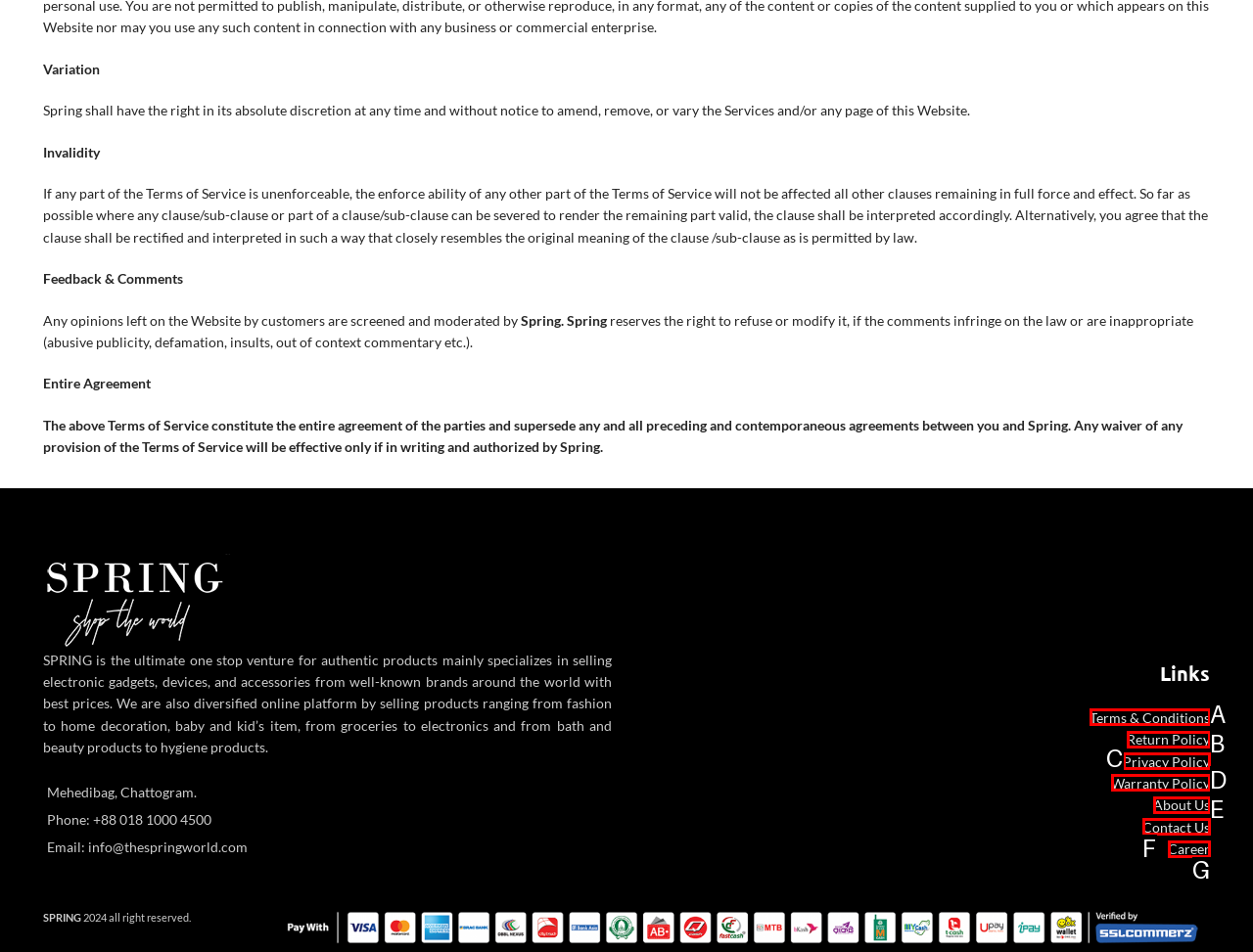Select the letter that aligns with the description: Career. Answer with the letter of the selected option directly.

G